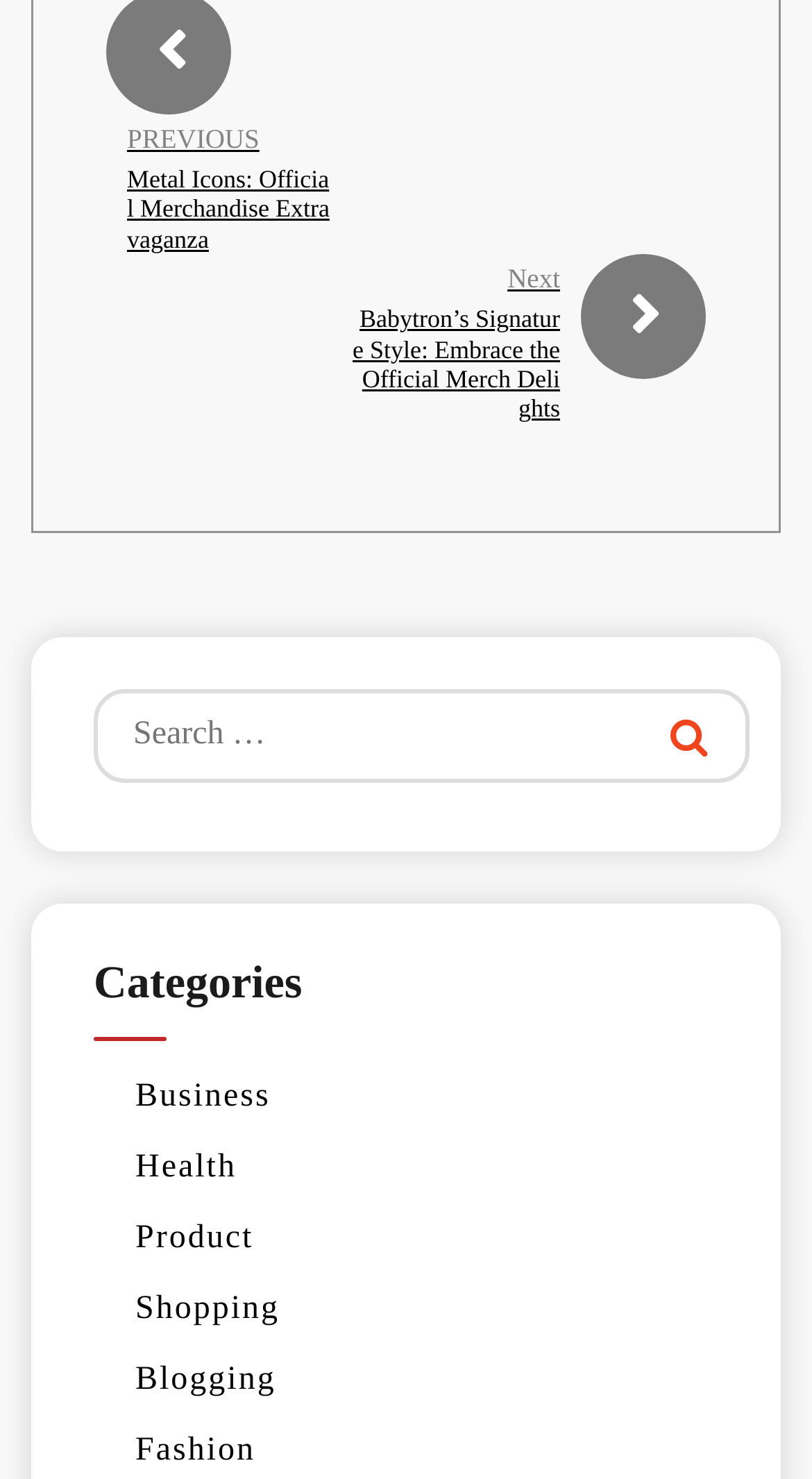Please specify the bounding box coordinates of the clickable region necessary for completing the following instruction: "Go to the 'Business' category". The coordinates must consist of four float numbers between 0 and 1, i.e., [left, top, right, bottom].

[0.167, 0.729, 0.333, 0.753]